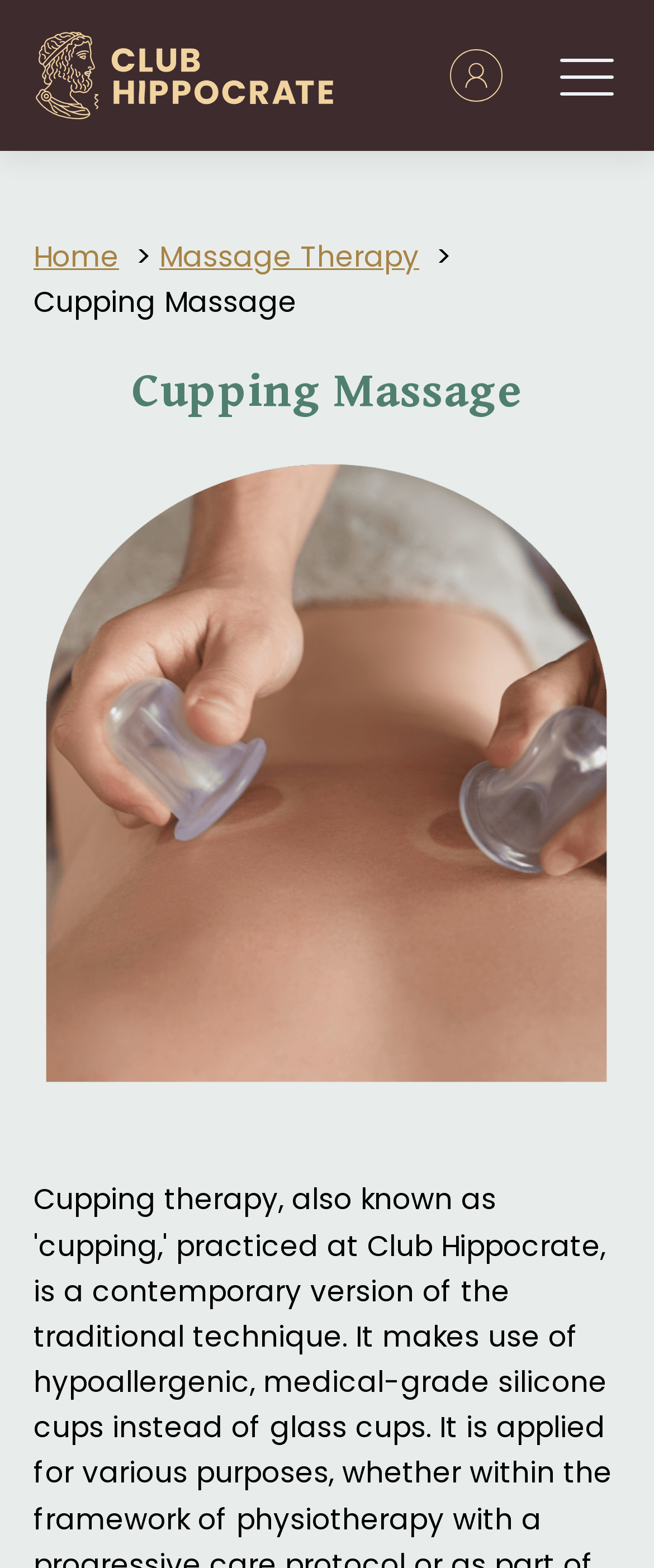Please find the bounding box coordinates in the format (top-left x, top-left y, bottom-right x, bottom-right y) for the given element description. Ensure the coordinates are floating point numbers between 0 and 1. Description: Massage Therapy

[0.244, 0.151, 0.641, 0.177]